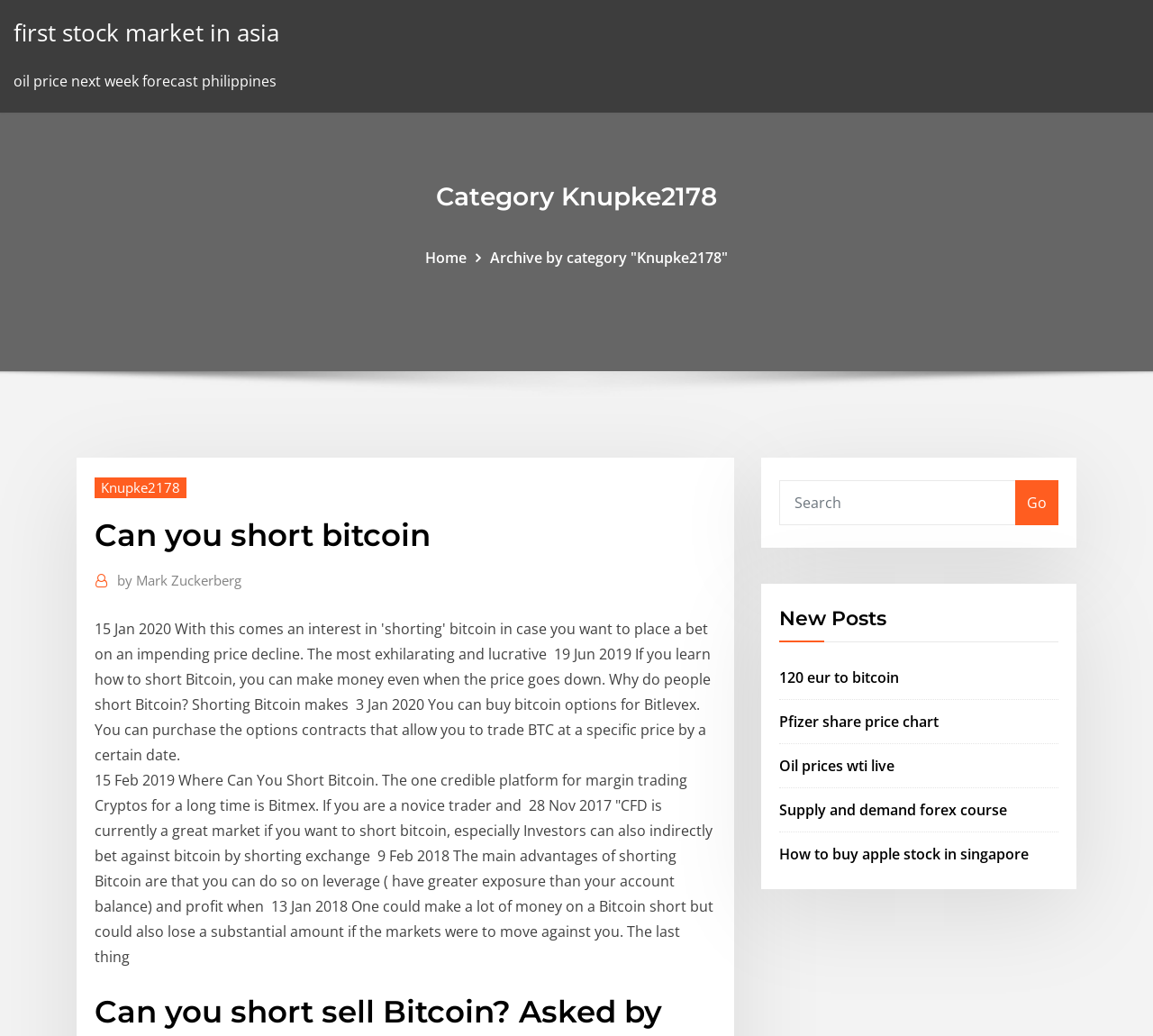Answer this question in one word or a short phrase: Who is mentioned as the author of a post?

Mark Zuckerberg